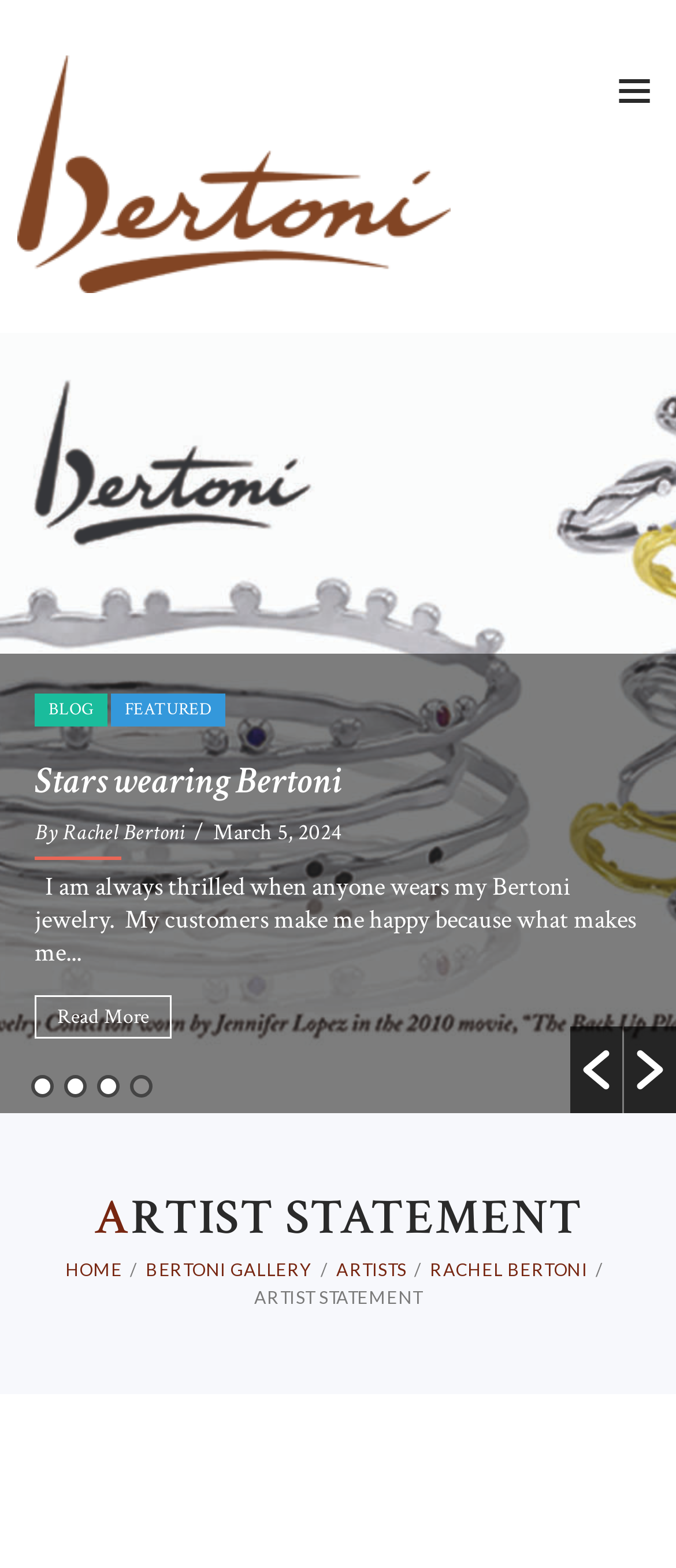Please identify the bounding box coordinates of the element that needs to be clicked to execute the following command: "visit Rachel Bertoni's page". Provide the bounding box using four float numbers between 0 and 1, formatted as [left, top, right, bottom].

[0.636, 0.8, 0.869, 0.818]